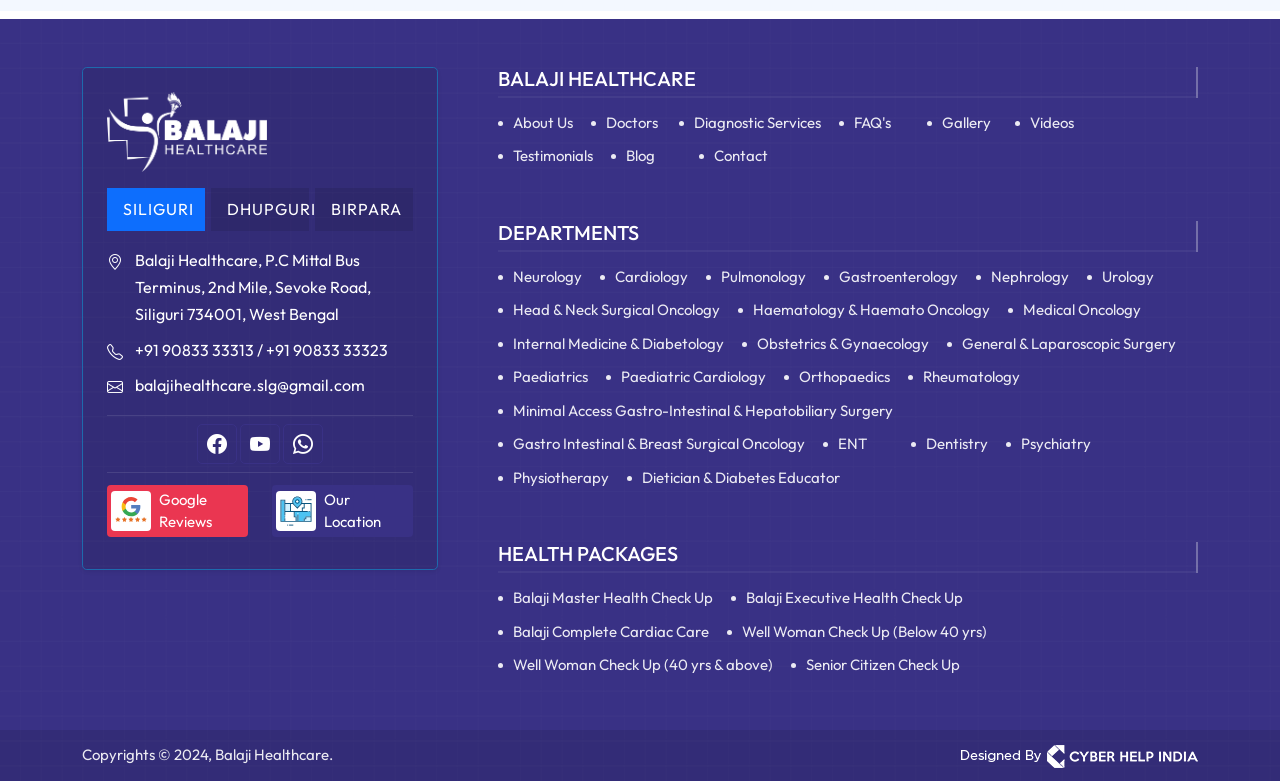Please locate the clickable area by providing the bounding box coordinates to follow this instruction: "Click on the Balaji Master Health Check Up link".

[0.389, 0.748, 0.557, 0.78]